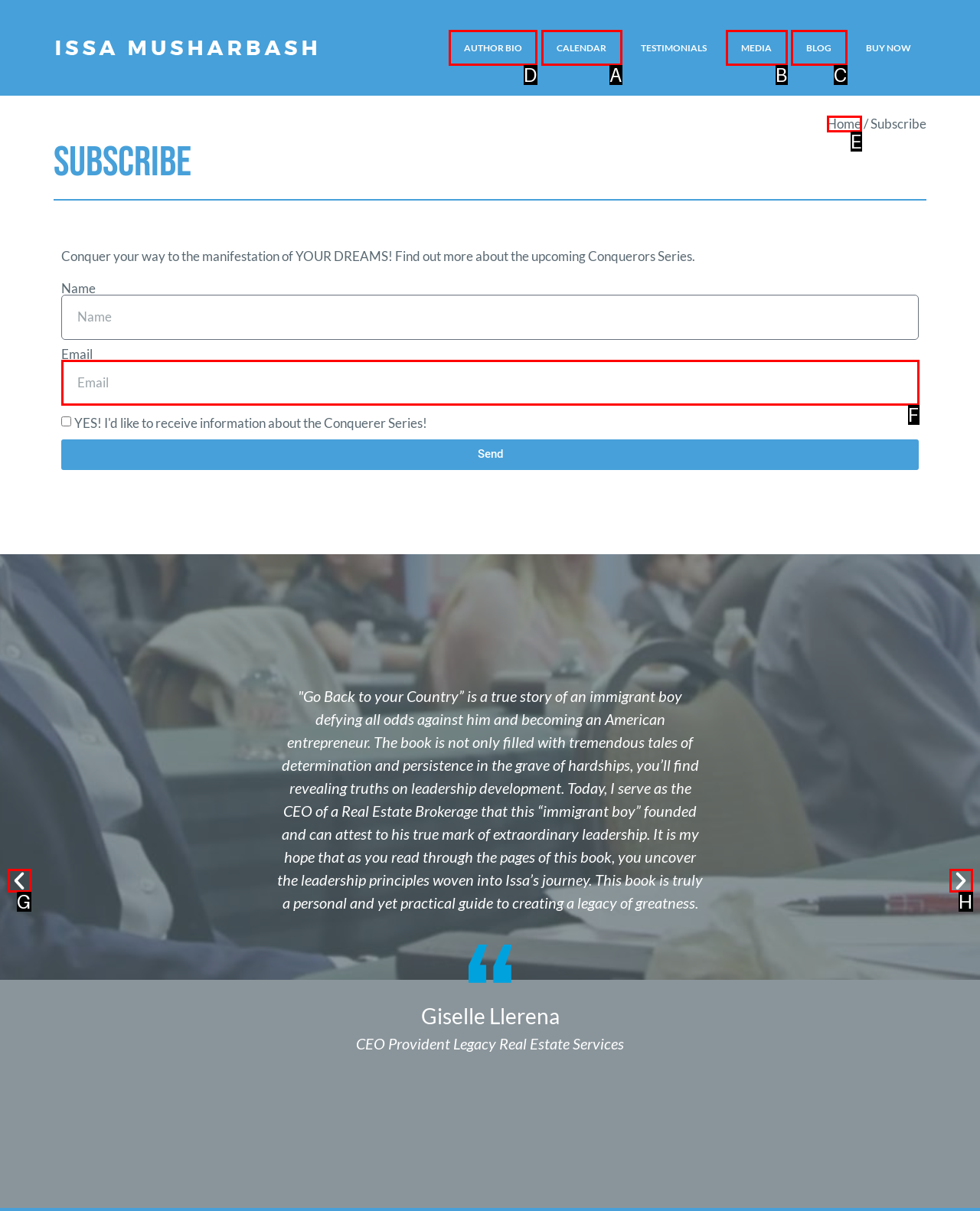Tell me the letter of the correct UI element to click for this instruction: Click the 'AUTHOR BIO' link. Answer with the letter only.

D